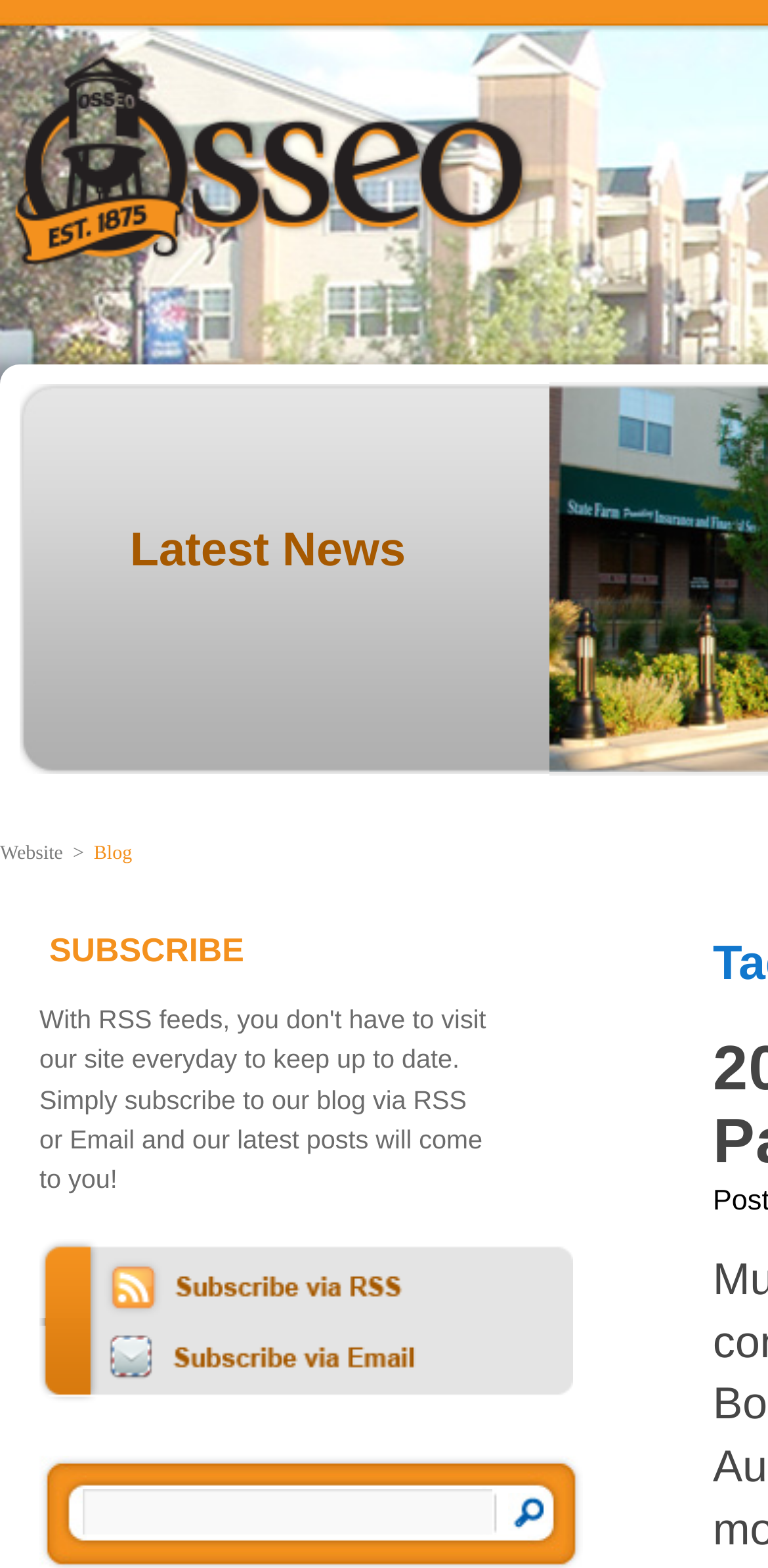Given the element description, predict the bounding box coordinates in the format (top-left x, top-left y, bottom-right x, bottom-right y). Make sure all values are between 0 and 1. Here is the element description: title="Discover Osseo Blog"

[0.015, 0.158, 0.69, 0.176]